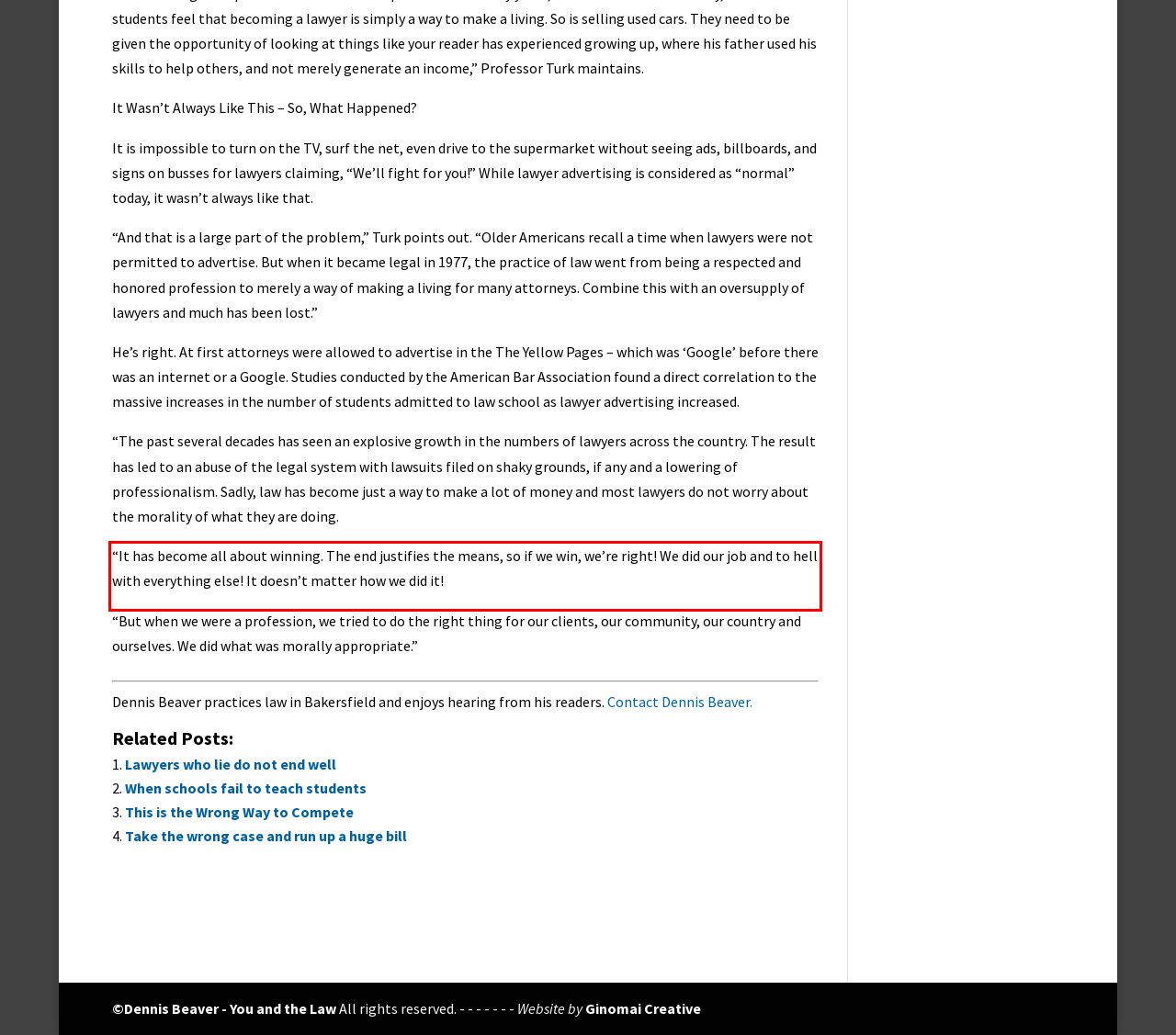Using the provided screenshot of a webpage, recognize and generate the text found within the red rectangle bounding box.

“It has become all about winning. The end justifies the means, so if we win, we’re right! We did our job and to hell with everything else! It doesn’t matter how we did it!